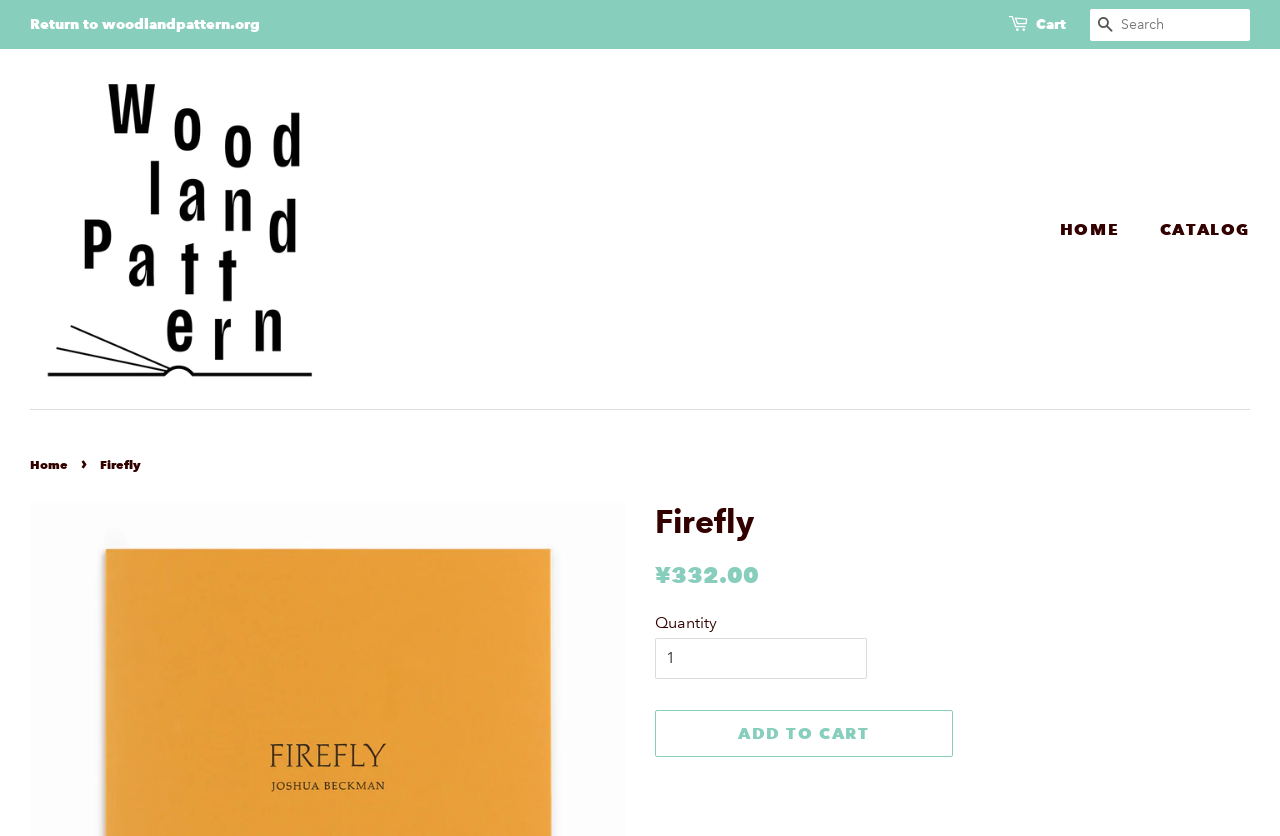Please predict the bounding box coordinates of the element's region where a click is necessary to complete the following instruction: "Search". The coordinates should be represented by four float numbers between 0 and 1, i.e., [left, top, right, bottom].

[0.852, 0.01, 0.877, 0.05]